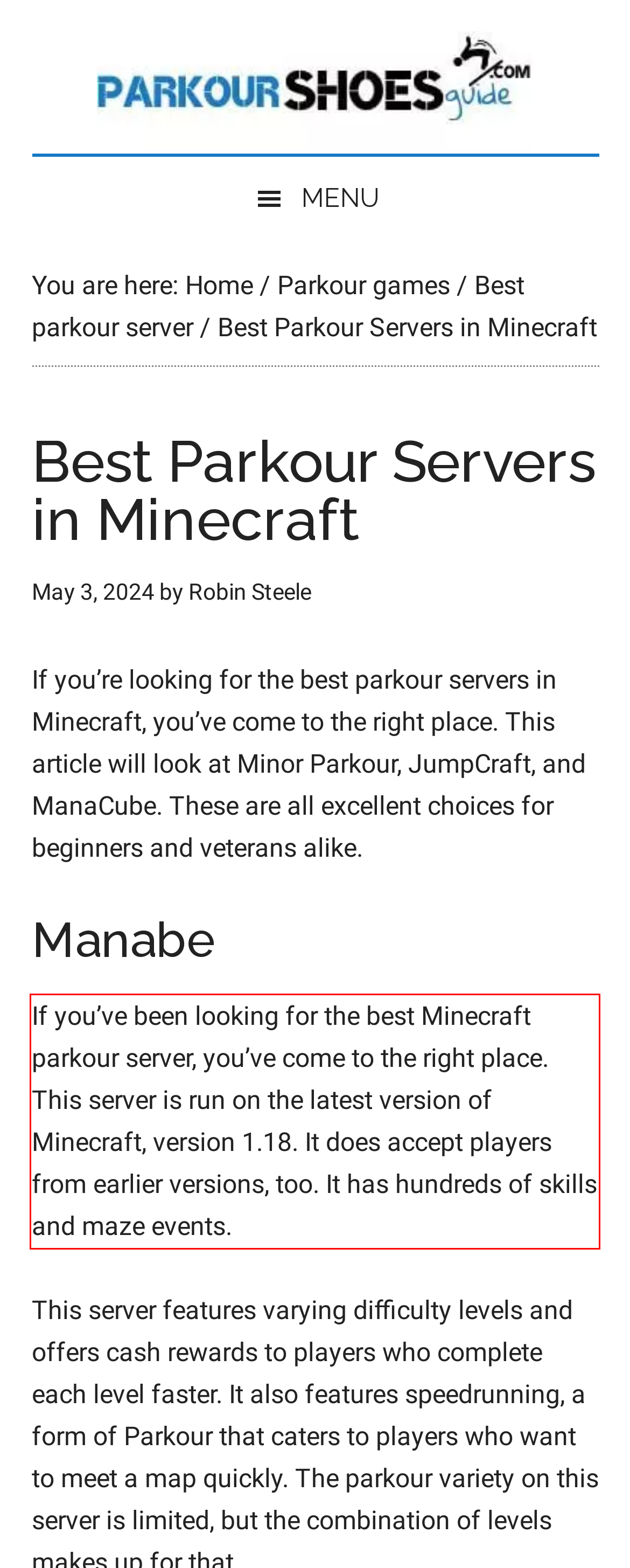You have a screenshot of a webpage where a UI element is enclosed in a red rectangle. Perform OCR to capture the text inside this red rectangle.

If you’ve been looking for the best Minecraft parkour server, you’ve come to the right place. This server is run on the latest version of Minecraft, version 1.18. It does accept players from earlier versions, too. It has hundreds of skills and maze events.